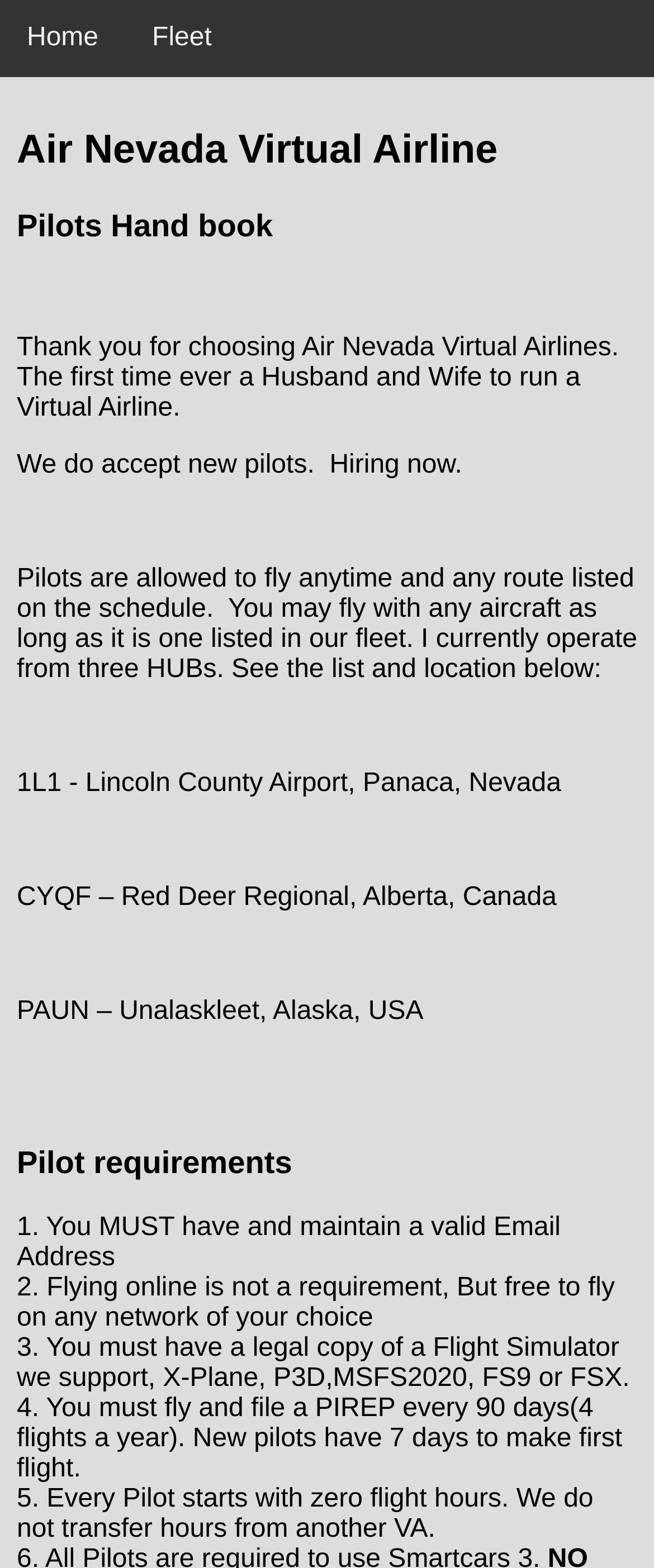Provide an in-depth description of the elements and layout of the webpage.

The webpage is about the Pilot's Handbook for Air Nevada Virtual Airline. At the top, there are two links, "Home" and "Fleet", positioned side by side. Below them, there are two headings, "Air Nevada Virtual Airline" and "Pilot's Handbook", which are centered and stacked on top of each other.

The main content of the page is divided into sections. The first section welcomes pilots to Air Nevada Virtual Airlines and mentions that they are hiring new pilots. This section is followed by a paragraph explaining the flying rules, stating that pilots can fly anytime and any route listed on the schedule, and can use any aircraft from their fleet.

Below this, there is a list of three HUB locations, including Lincoln County Airport in Nevada, Red Deer Regional in Alberta, Canada, and Unalaskleet in Alaska, USA. Each location is listed on a separate line, with the airport code and location.

The next section is headed by "Pilot requirements" and lists five rules for pilots, including having a valid email address, flying online (although not required), having a legal copy of a supported flight simulator, filing a PIREP every 90 days, and starting with zero flight hours. Each rule is listed on a separate line, with a brief description.